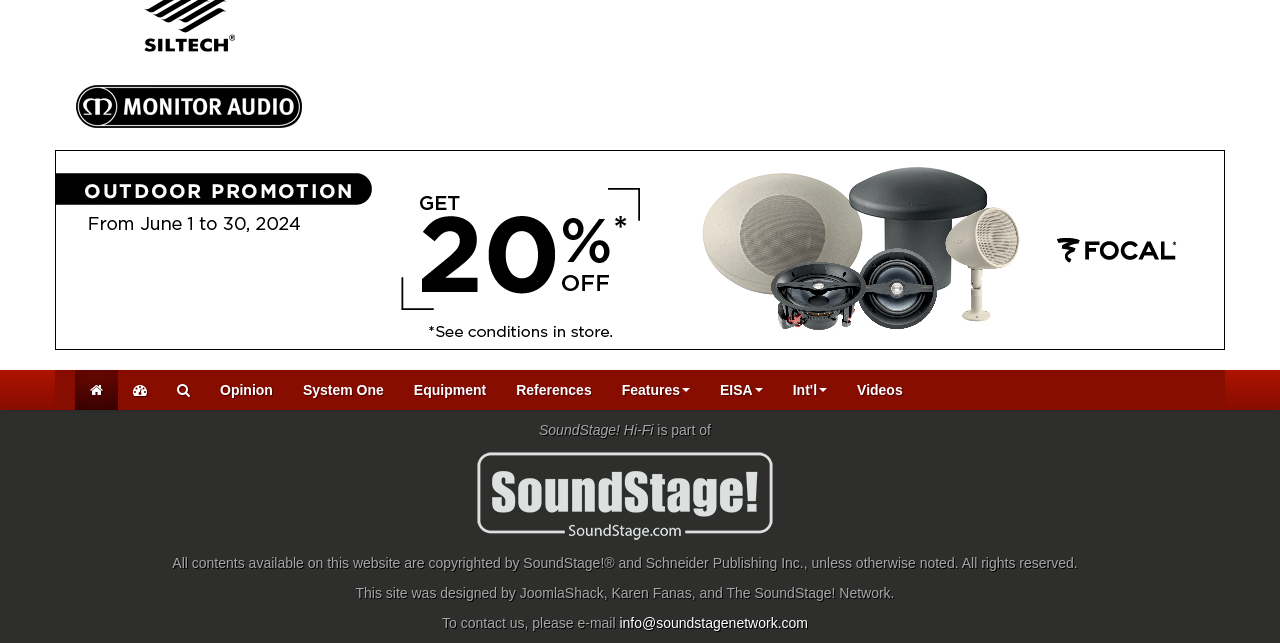What is the text below 'SoundStage! Hi-Fi'?
Answer the question with just one word or phrase using the image.

is part of